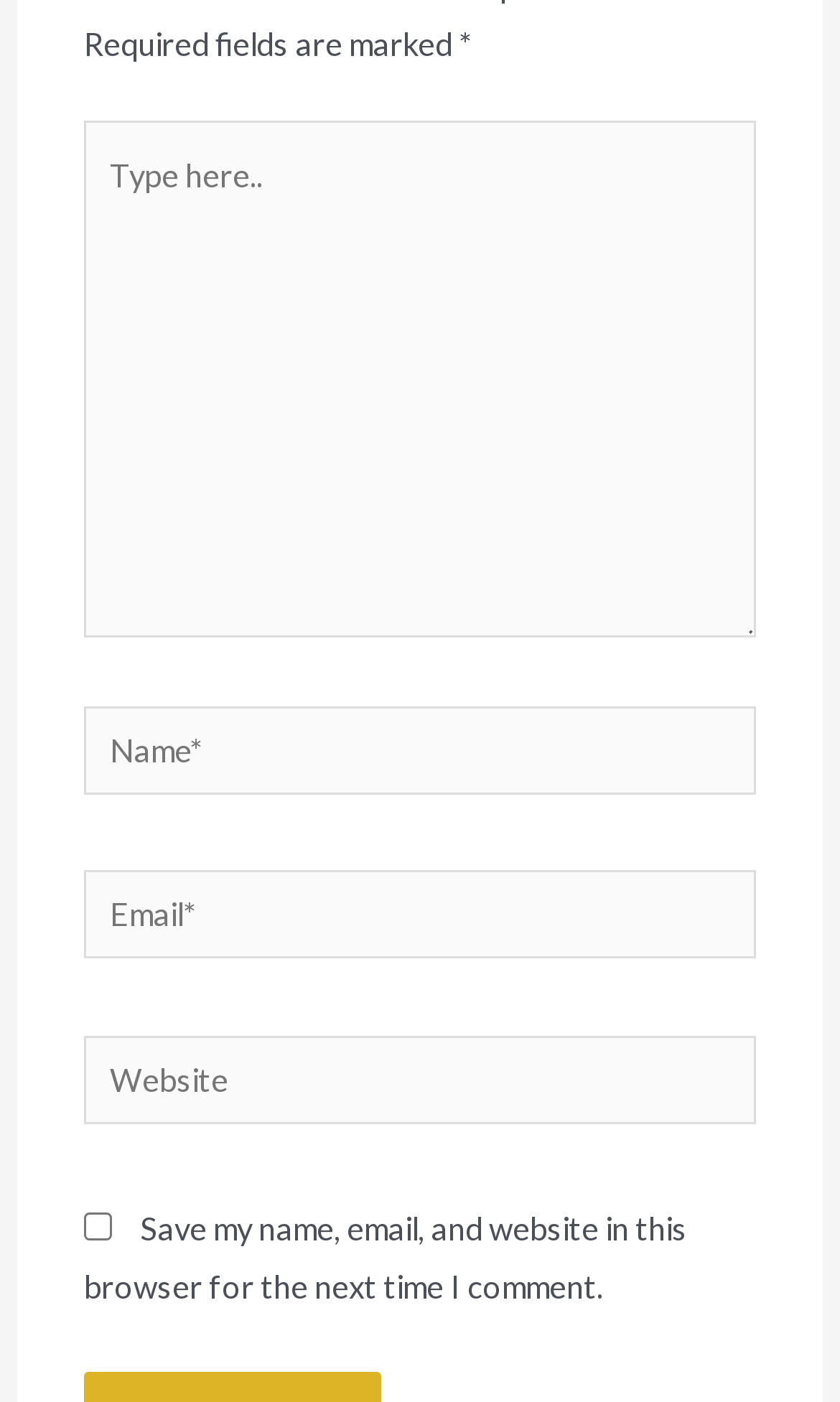Please give a succinct answer to the question in one word or phrase:
What is the purpose of the 'Type here..' text box?

Unknown